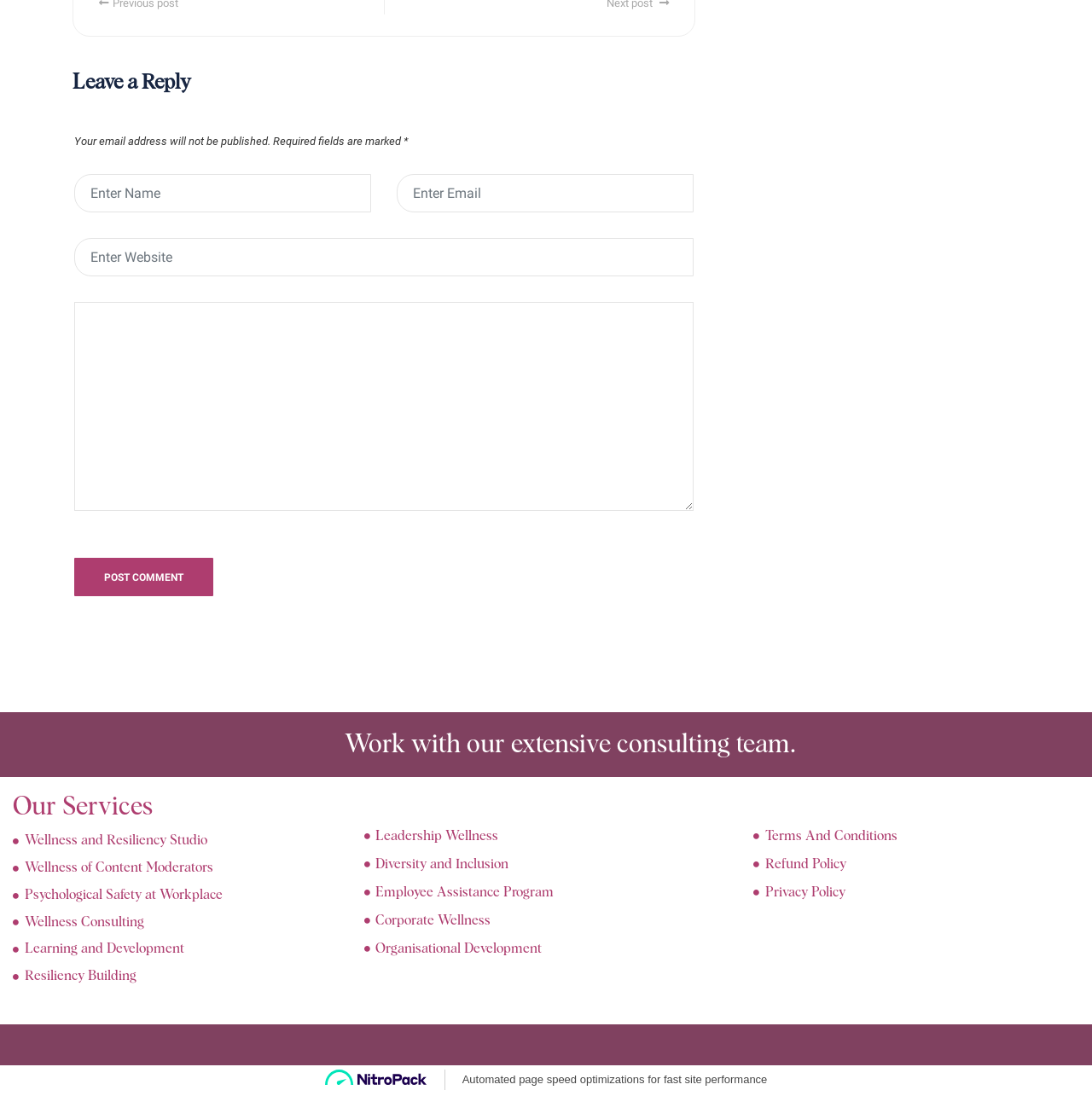Find the bounding box coordinates of the element to click in order to complete this instruction: "Visit the Wellness and Resiliency Studio page". The bounding box coordinates must be four float numbers between 0 and 1, denoted as [left, top, right, bottom].

[0.012, 0.756, 0.333, 0.779]